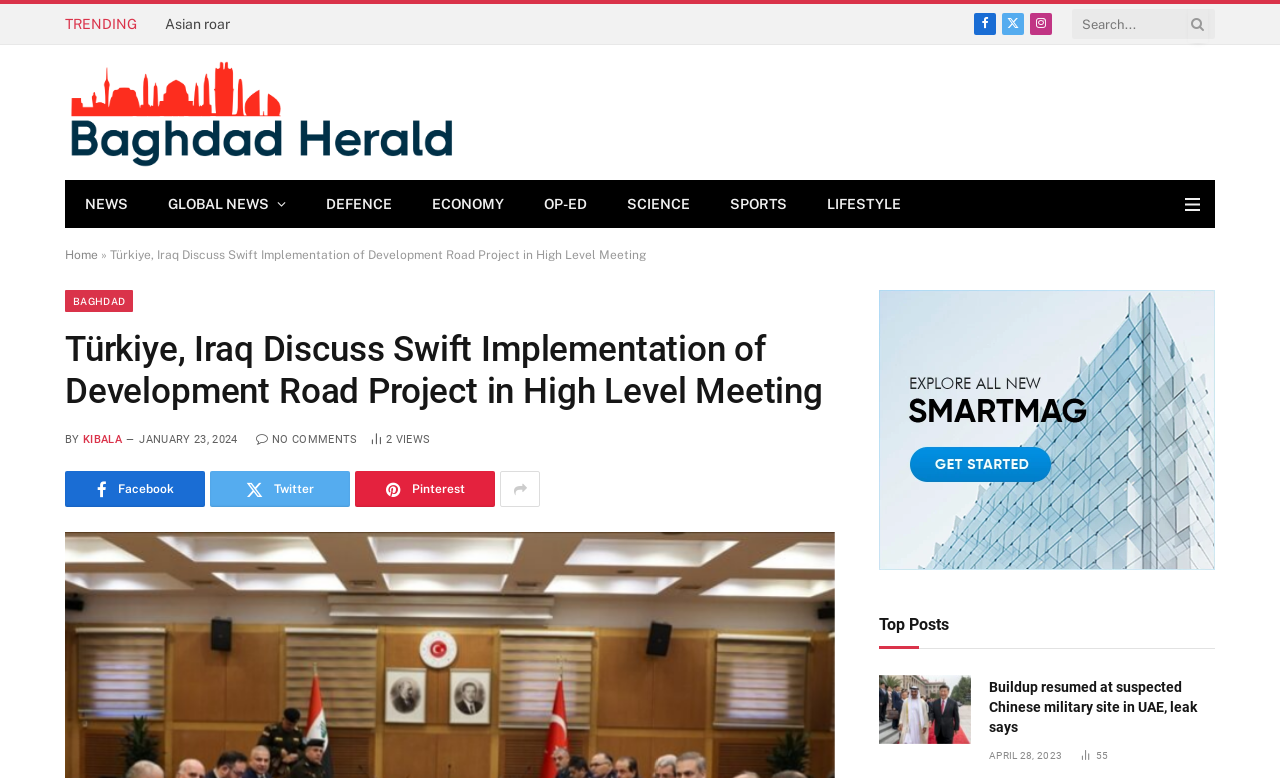Provide the bounding box coordinates for the UI element that is described by this text: "Defence". The coordinates should be in the form of four float numbers between 0 and 1: [left, top, right, bottom].

[0.239, 0.233, 0.322, 0.292]